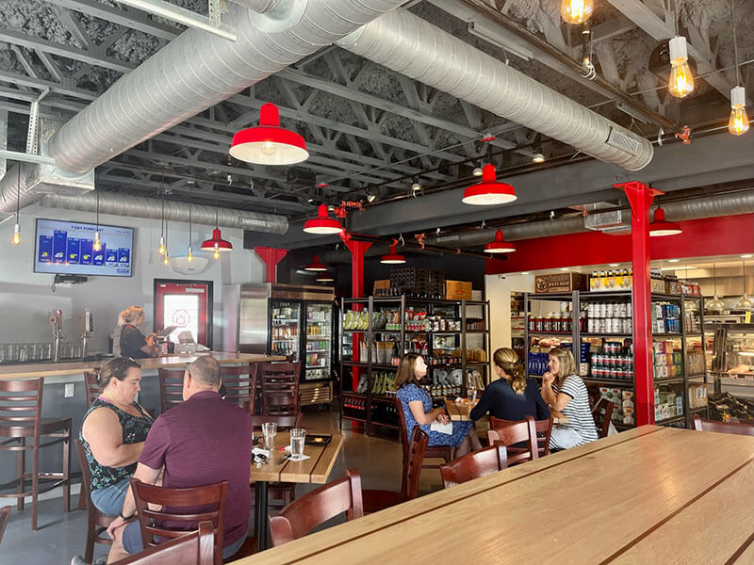What is the purpose of the shelves in the bar area?
Refer to the image and respond with a one-word or short-phrase answer.

To display beverages and ingredients